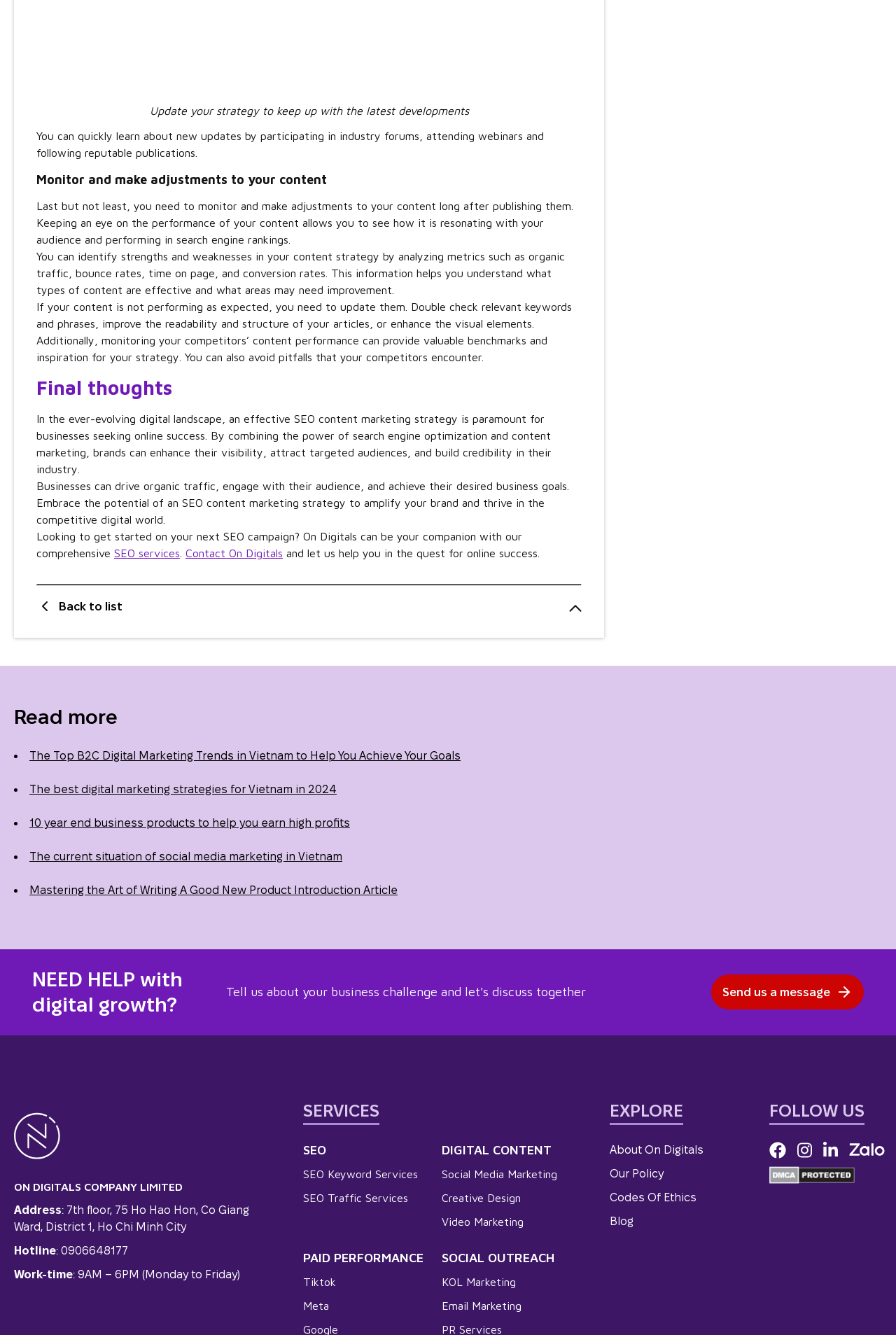Examine the image and give a thorough answer to the following question:
What is the contact information provided on the webpage?

The webpage provides the contact information of On Digitals, including their address, hotline number, and work-time, allowing users to get in touch with the company for inquiries or services.